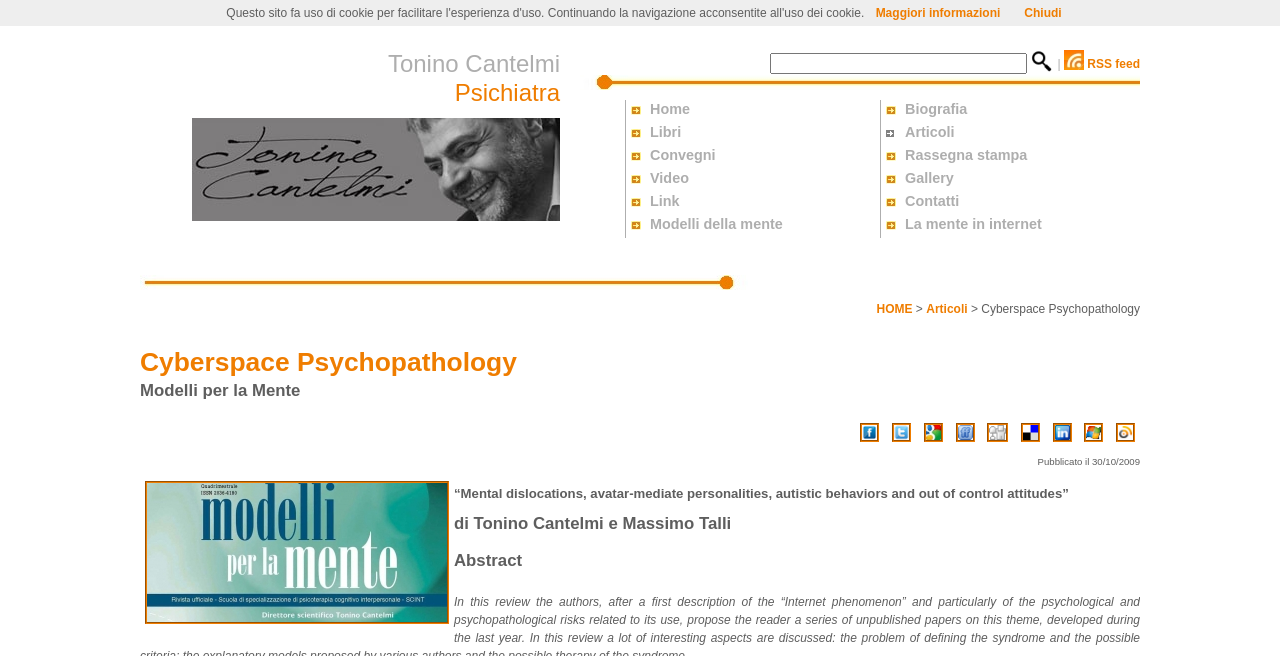Please determine the bounding box coordinates of the element's region to click in order to carry out the following instruction: "Read RSS feed". The coordinates should be four float numbers between 0 and 1, i.e., [left, top, right, bottom].

[0.831, 0.087, 0.891, 0.108]